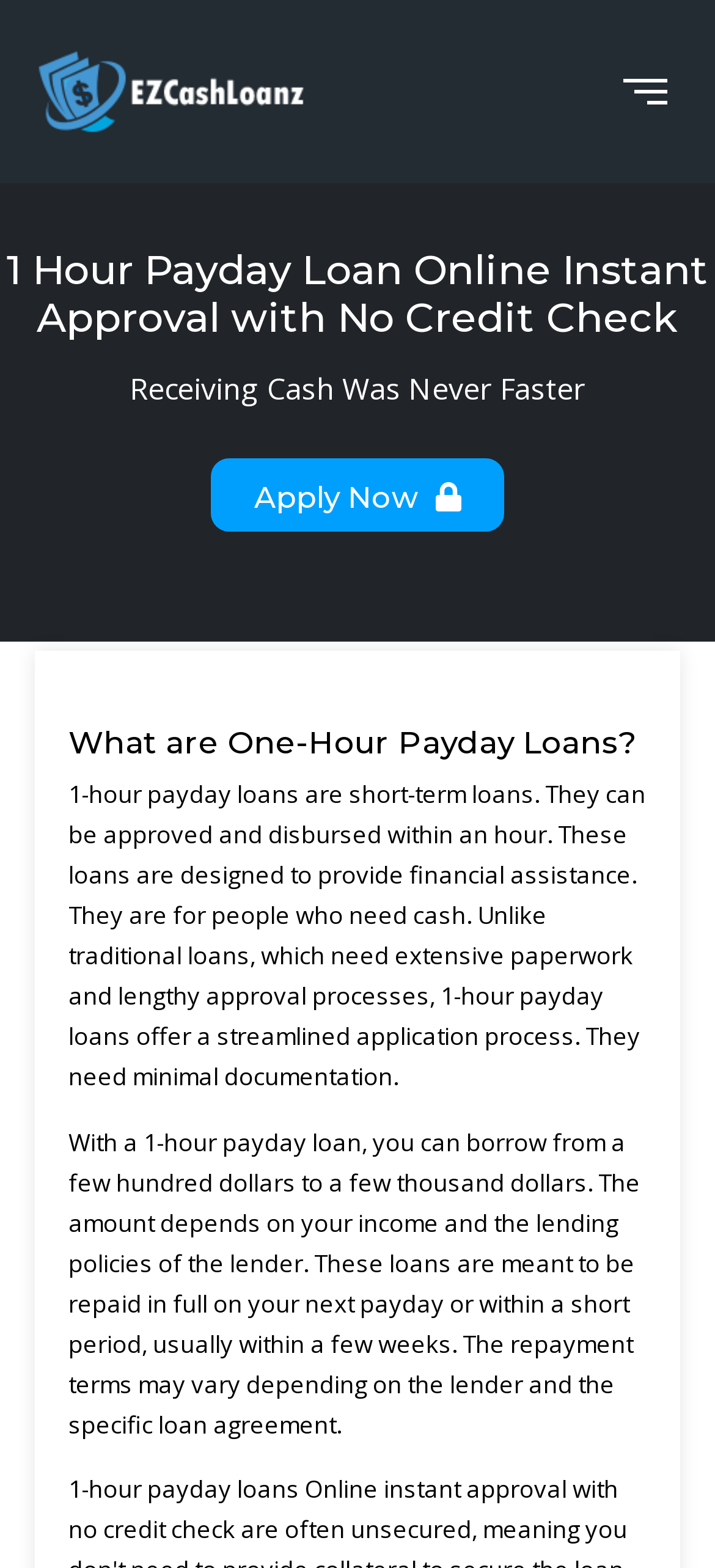What is the repayment period for a 1-hour payday loan?
Can you give a detailed and elaborate answer to the question?

According to the webpage, the repayment terms for a 1-hour payday loan may vary depending on the lender and the specific loan agreement, but typically, the loan is meant to be repaid in full on the next payday or within a short period, usually within a few weeks, as stated in the StaticText element 'The repayment terms may vary depending on the lender and the specific loan agreement.'